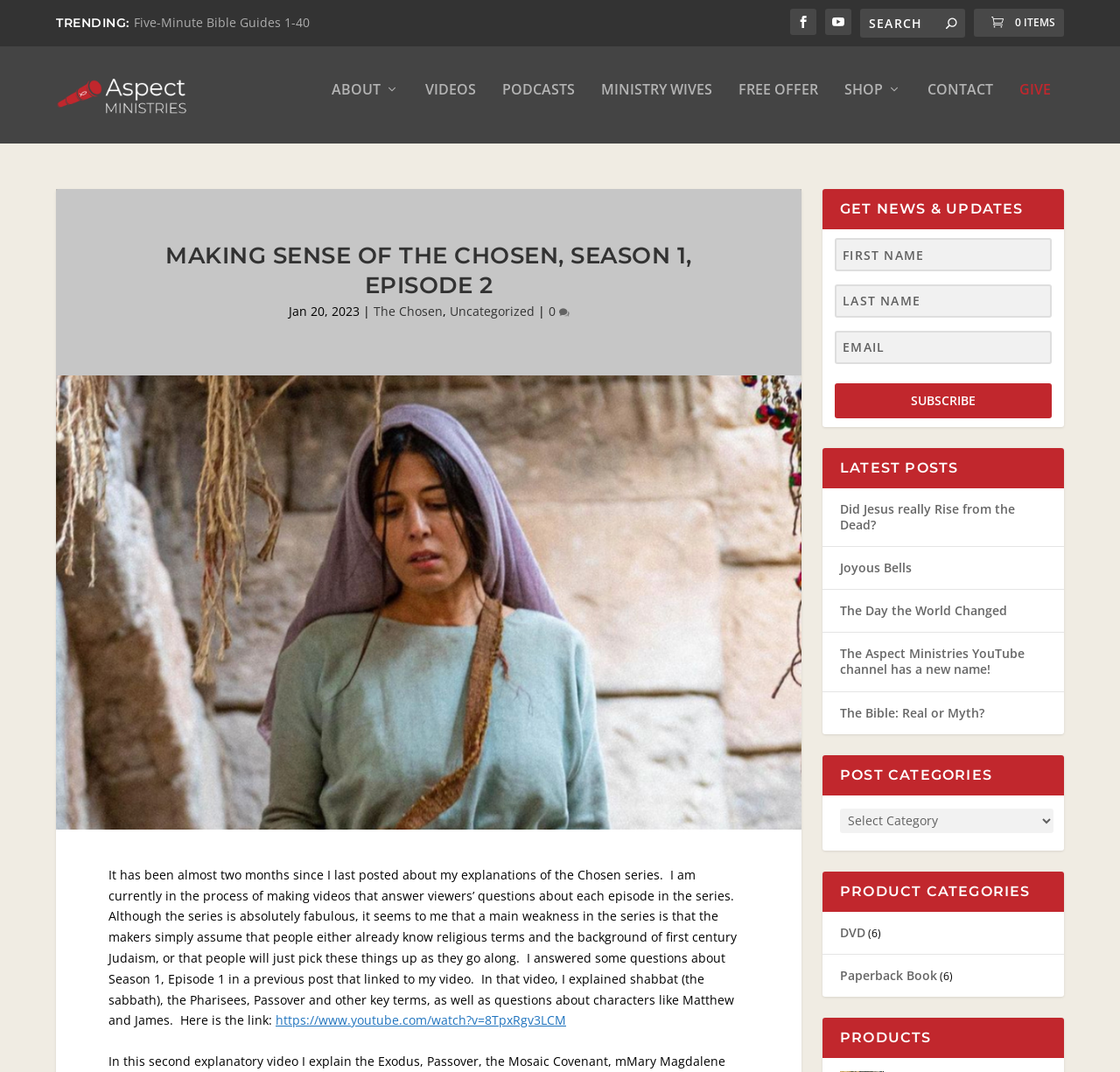Generate the text of the webpage's primary heading.

MAKING SENSE OF THE CHOSEN, SEASON 1, EPISODE 2